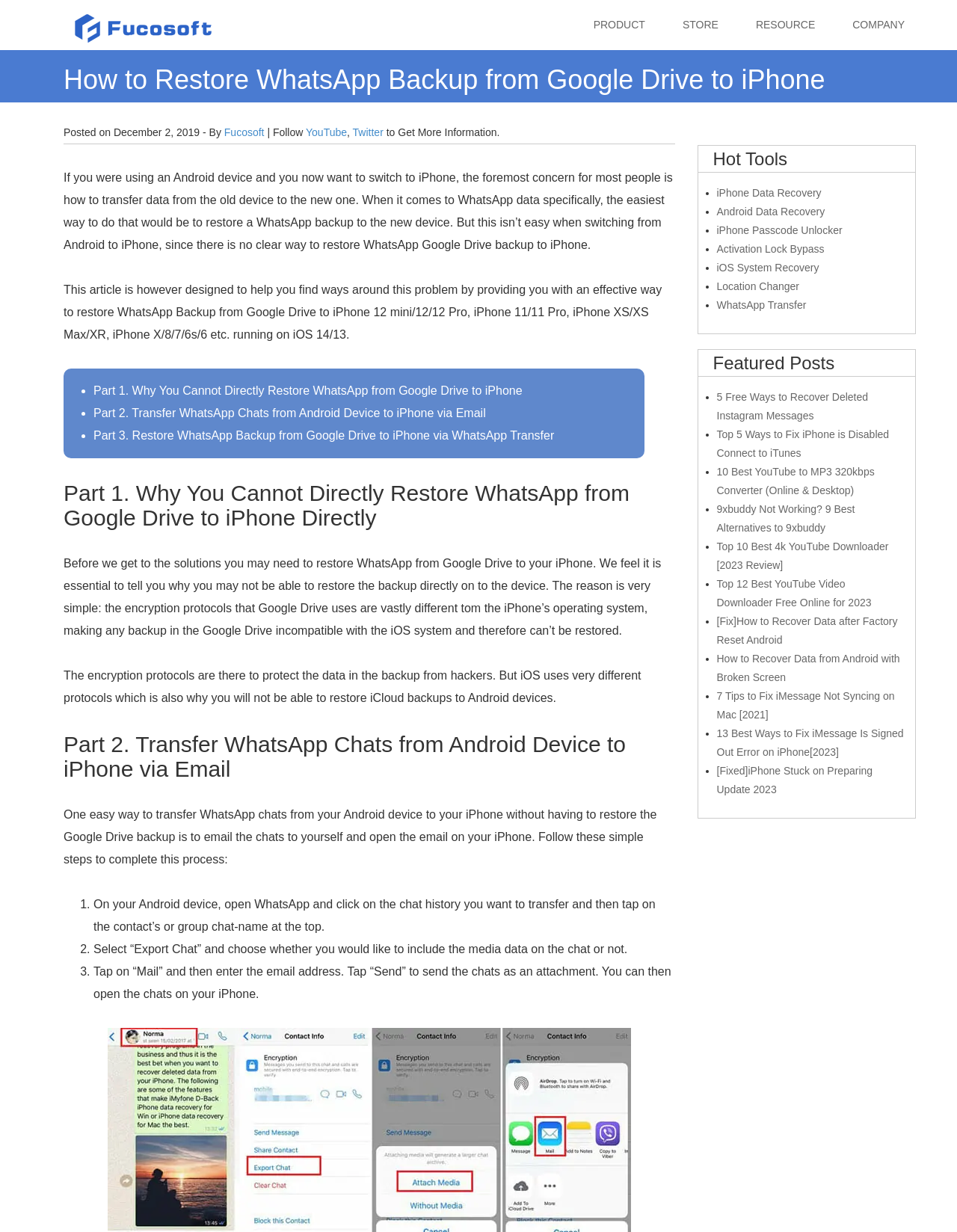Please identify the primary heading of the webpage and give its text content.

How to Restore WhatsApp Backup from Google Drive to iPhone